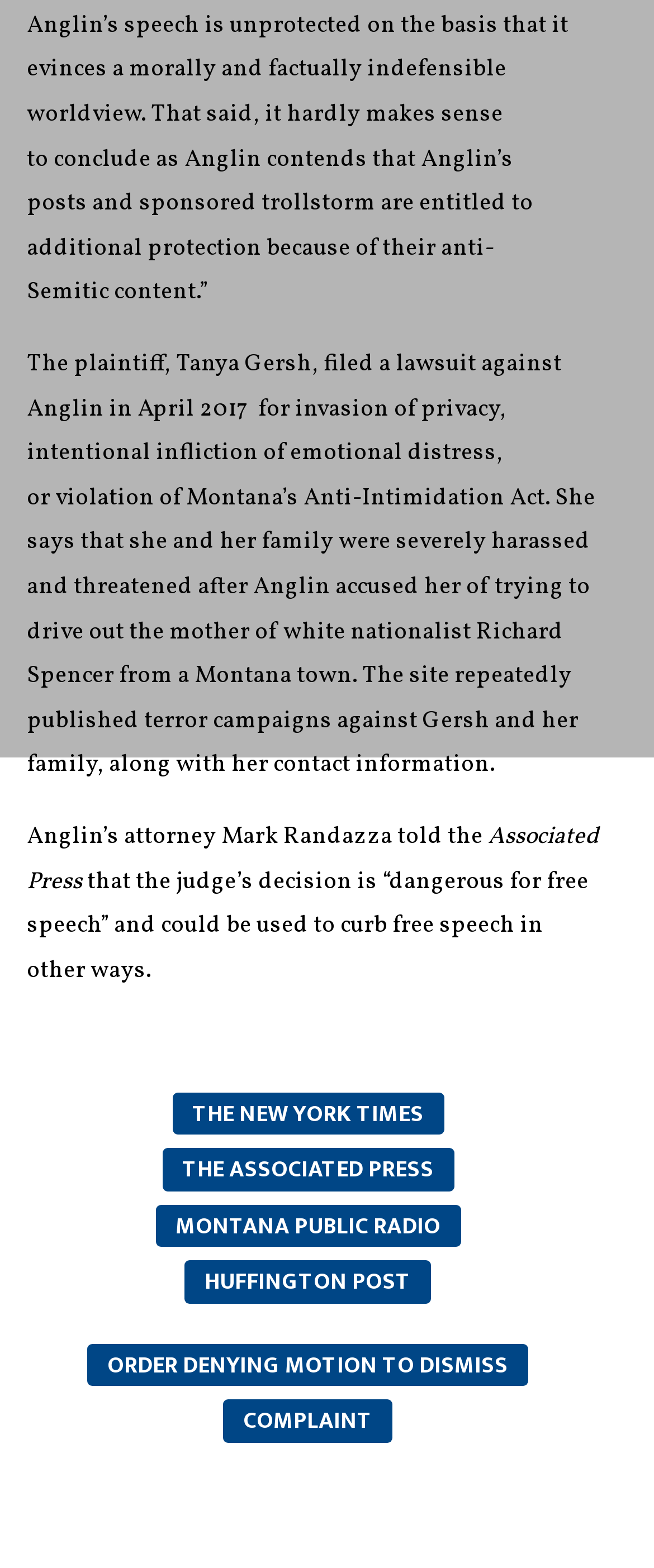Please determine the bounding box coordinates of the element to click in order to execute the following instruction: "read article about FINRA Releases Regulatory Notice Announcing 529 Plan Share Class Initiative". The coordinates should be four float numbers between 0 and 1, specified as [left, top, right, bottom].

None